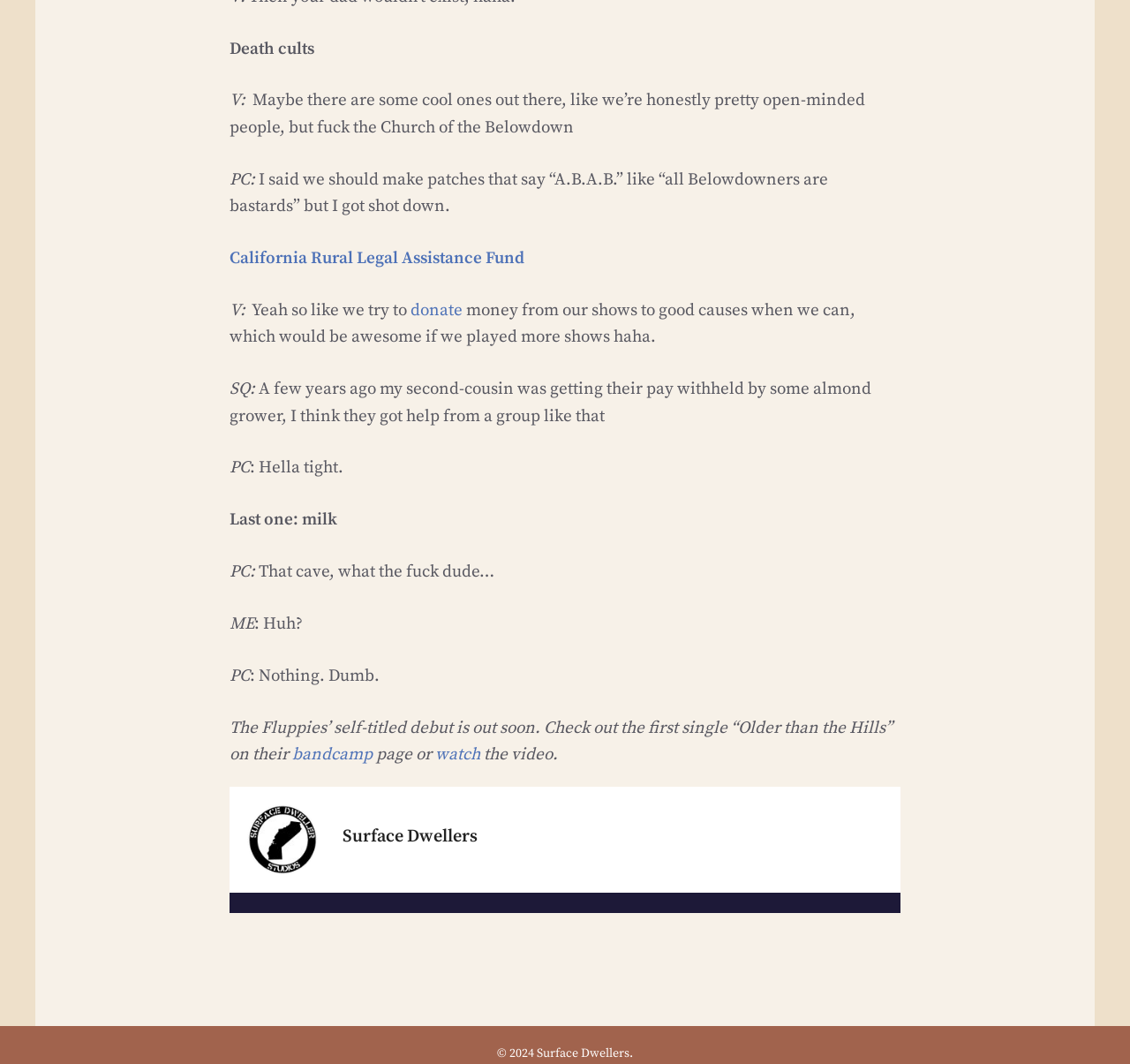Use a single word or phrase to answer the following:
What is the name of the organization mentioned that helps with pay withholding?

California Rural Legal Assistance Fund